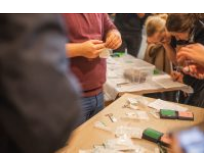Please examine the image and provide a detailed answer to the question: What is the purpose of the interactive session?

Based on the caption, the table is adorned with scattered papers, tools, and other materials, indicating an interactive session. The lively and participatory atmosphere suggests that the purpose of this session is to share knowledge or showcase scientific projects, allowing students to learn from each other and engage with the presented information.